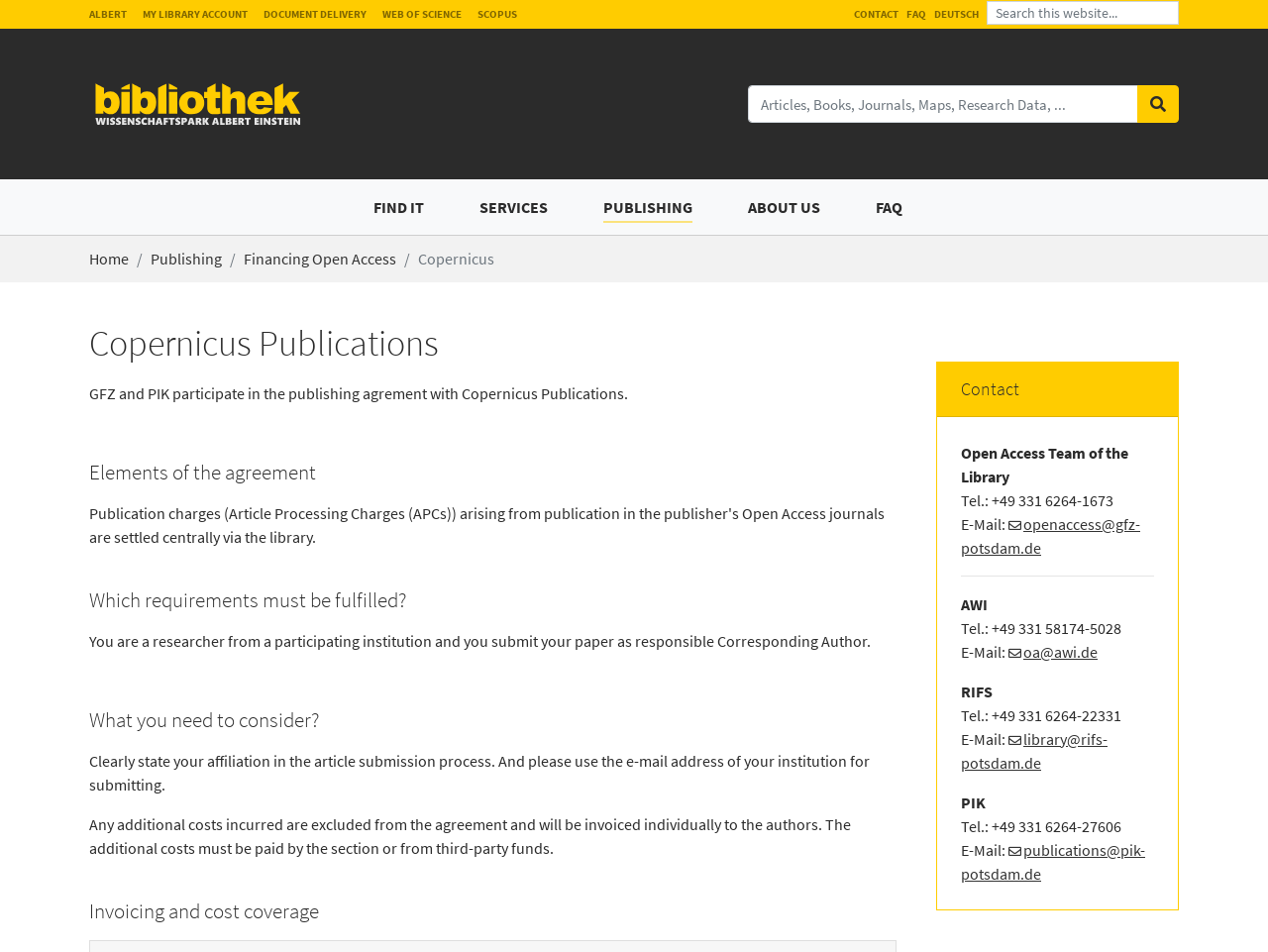Who can be contacted for Open Access?
Using the information from the image, give a concise answer in one word or a short phrase.

Open Access Team of the Library